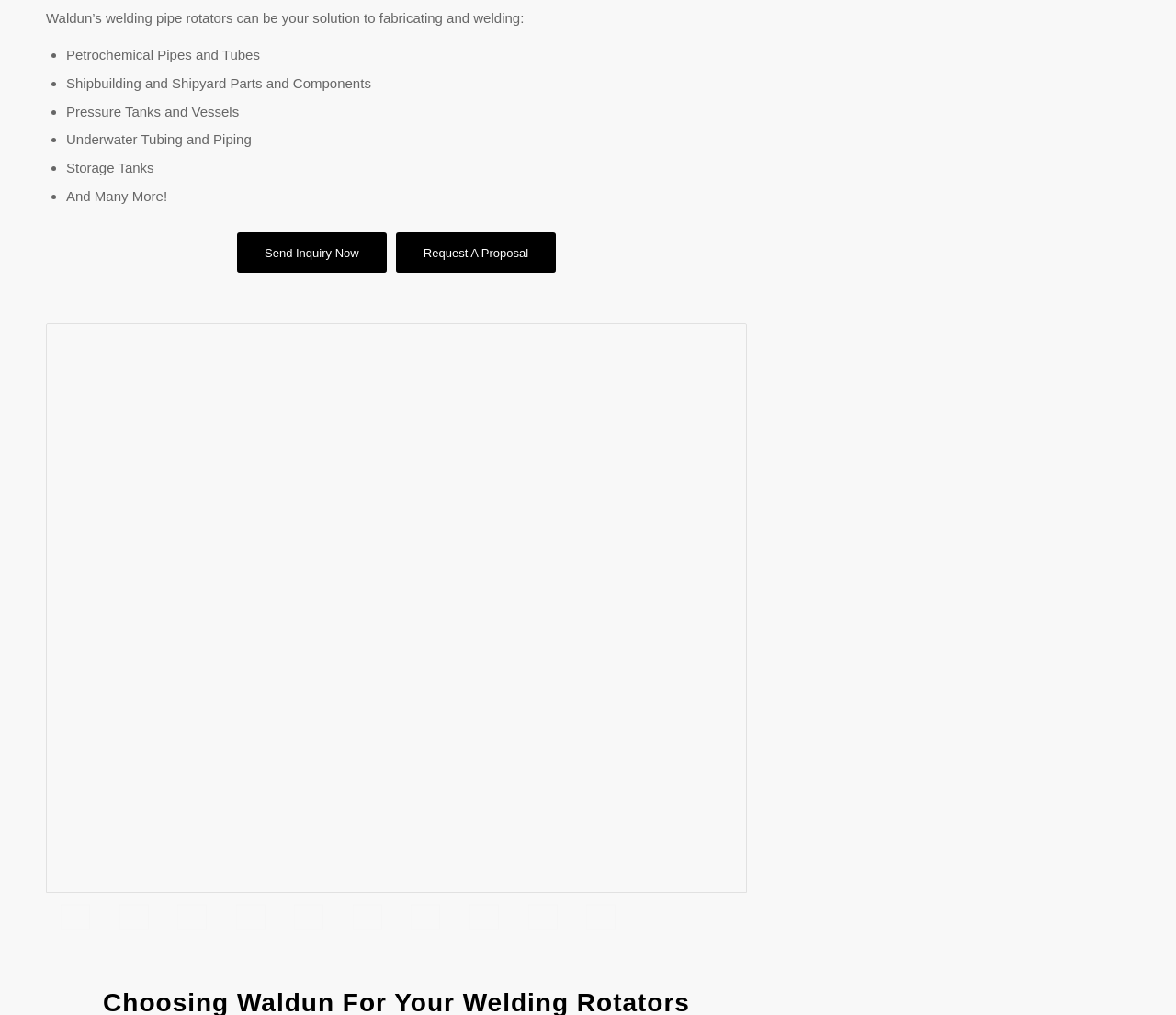Answer the question below with a single word or a brief phrase: 
What can you do with the links on the webpage?

Send Inquiry or Request Proposal